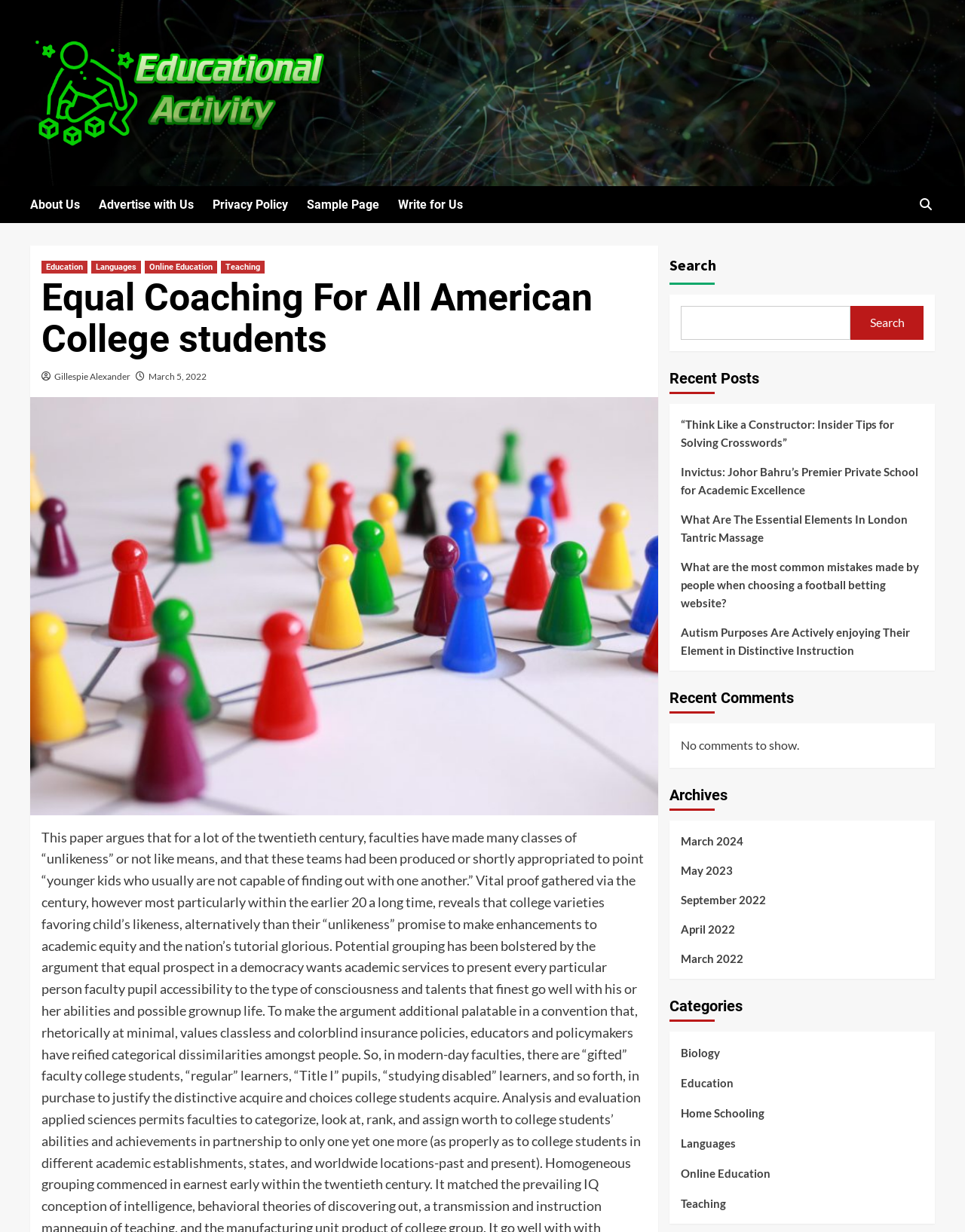Identify the bounding box coordinates for the element you need to click to achieve the following task: "View the 'Archives' section". The coordinates must be four float values ranging from 0 to 1, formatted as [left, top, right, bottom].

[0.693, 0.635, 0.754, 0.658]